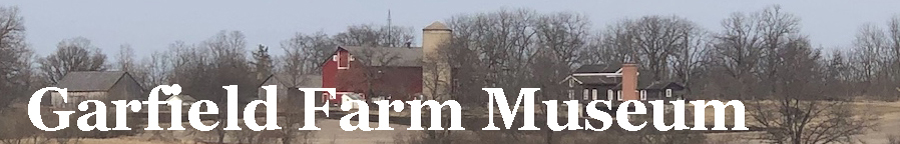Answer with a single word or phrase: 
What is the primary focus of the Garfield Farm Museum?

Early American history and agriculture